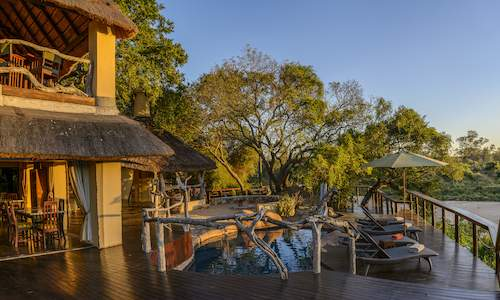Based on the image, please elaborate on the answer to the following question:
What is reflected in the infinity pool?

The caption states that the infinity pool reflects the serene atmosphere of the environment, suggesting that the pool's calm and peaceful surface mirrors the tranquil surroundings of the lodge.